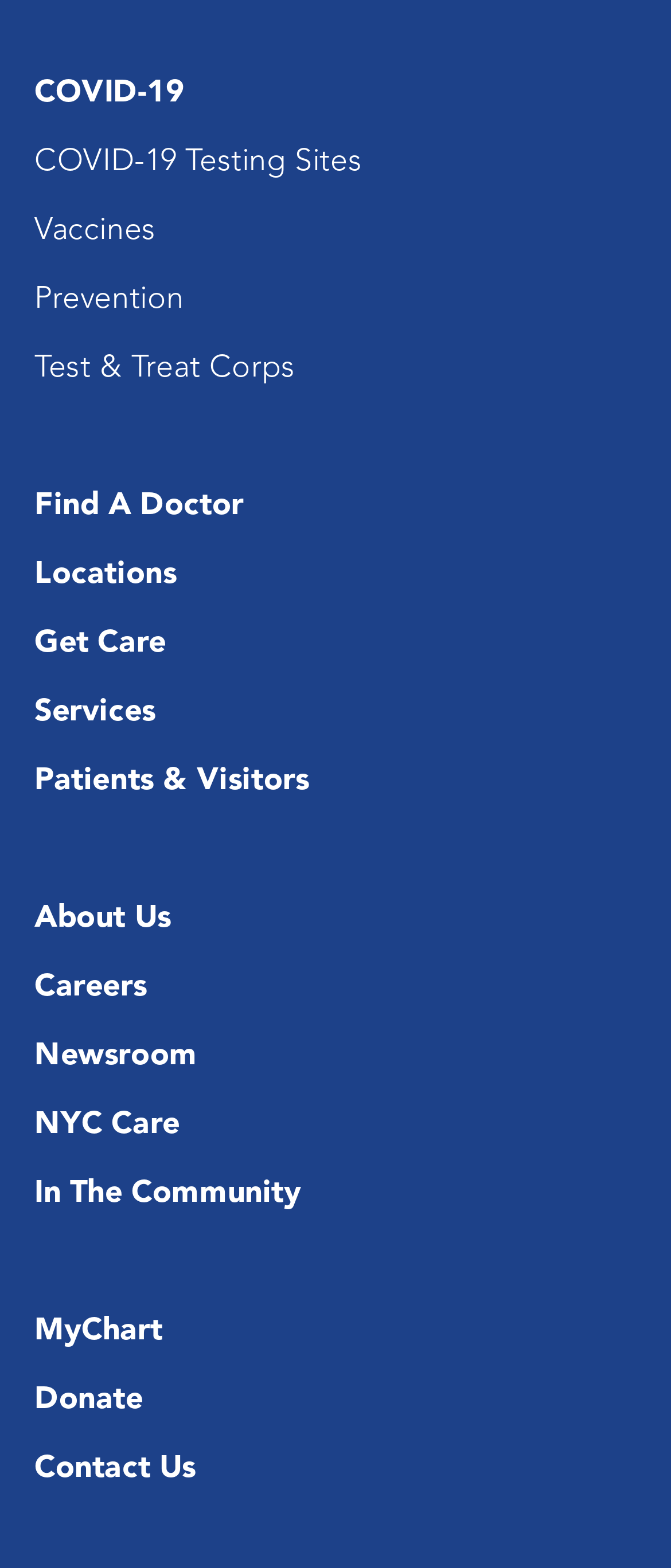Locate the UI element described by MyChart and provide its bounding box coordinates. Use the format (top-left x, top-left y, bottom-right x, bottom-right y) with all values as floating point numbers between 0 and 1.

[0.051, 0.832, 0.242, 0.865]